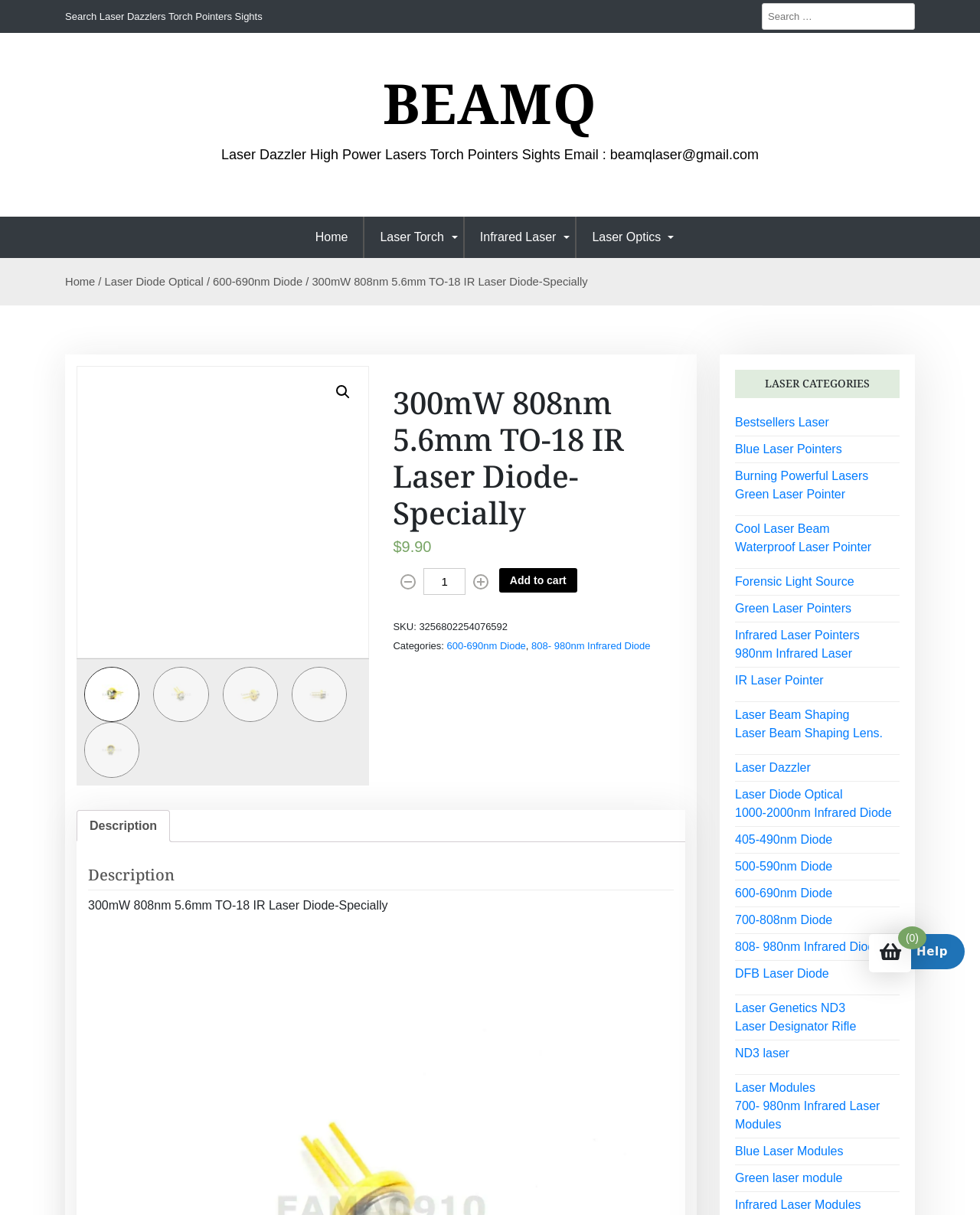What categories does the IR Laser Diode belong to?
Based on the visual, give a brief answer using one word or a short phrase.

600-690nm Diode, 808- 980nm Infrared Diode